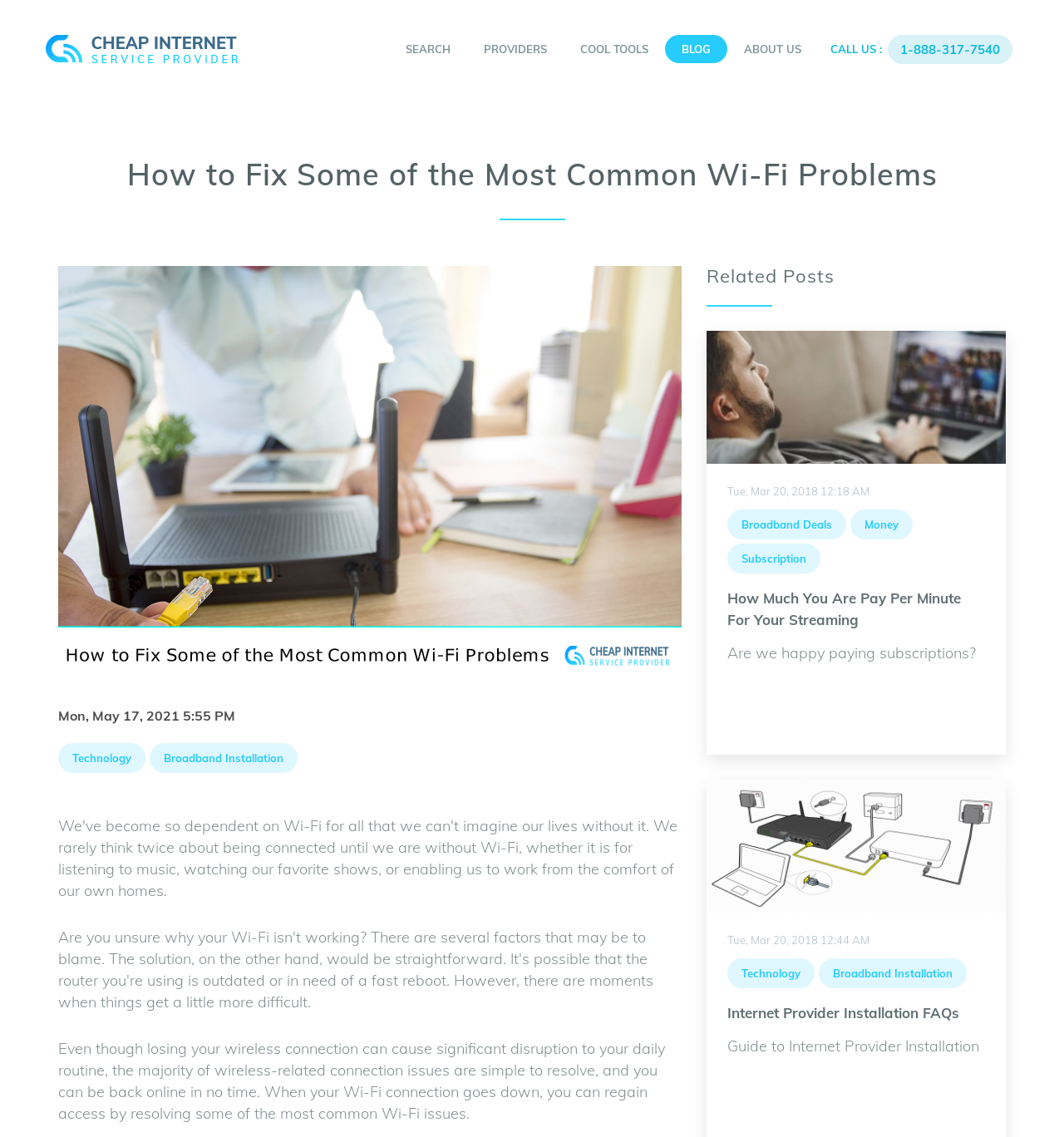Given the description: "Internet Provider Installation FAQs", determine the bounding box coordinates of the UI element. The coordinates should be formatted as four float numbers between 0 and 1, [left, top, right, bottom].

[0.684, 0.883, 0.902, 0.898]